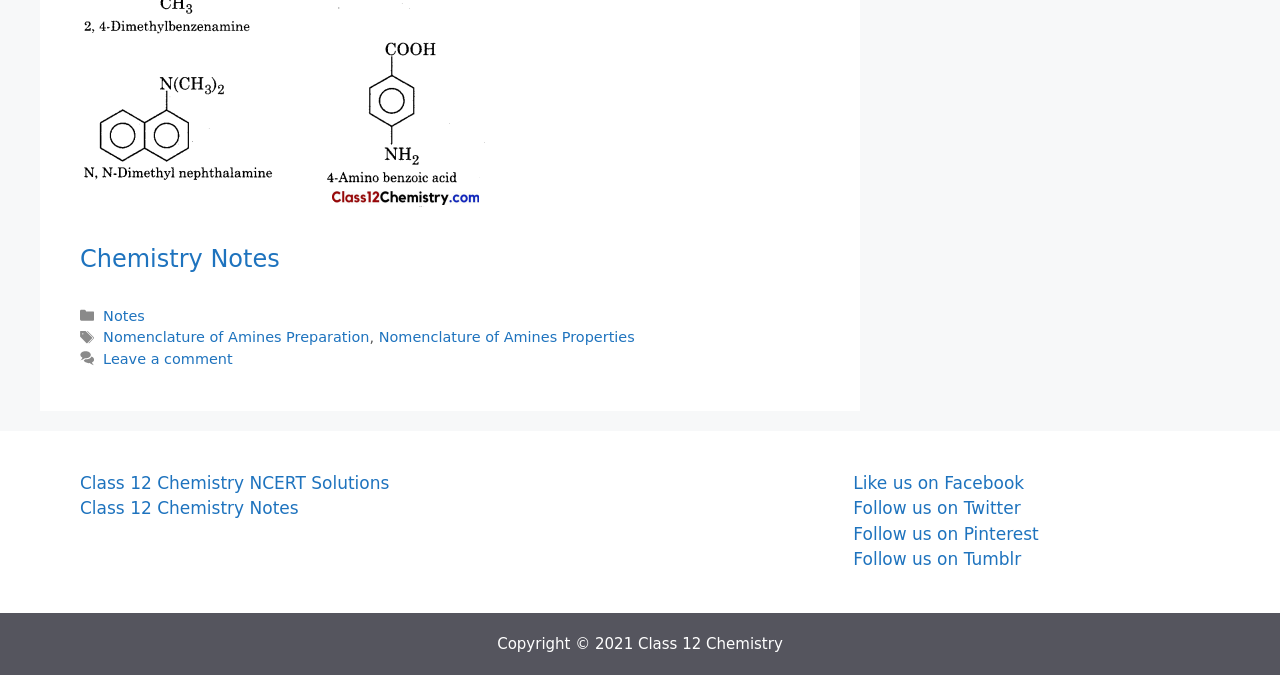Please identify the coordinates of the bounding box for the clickable region that will accomplish this instruction: "Search for something".

None